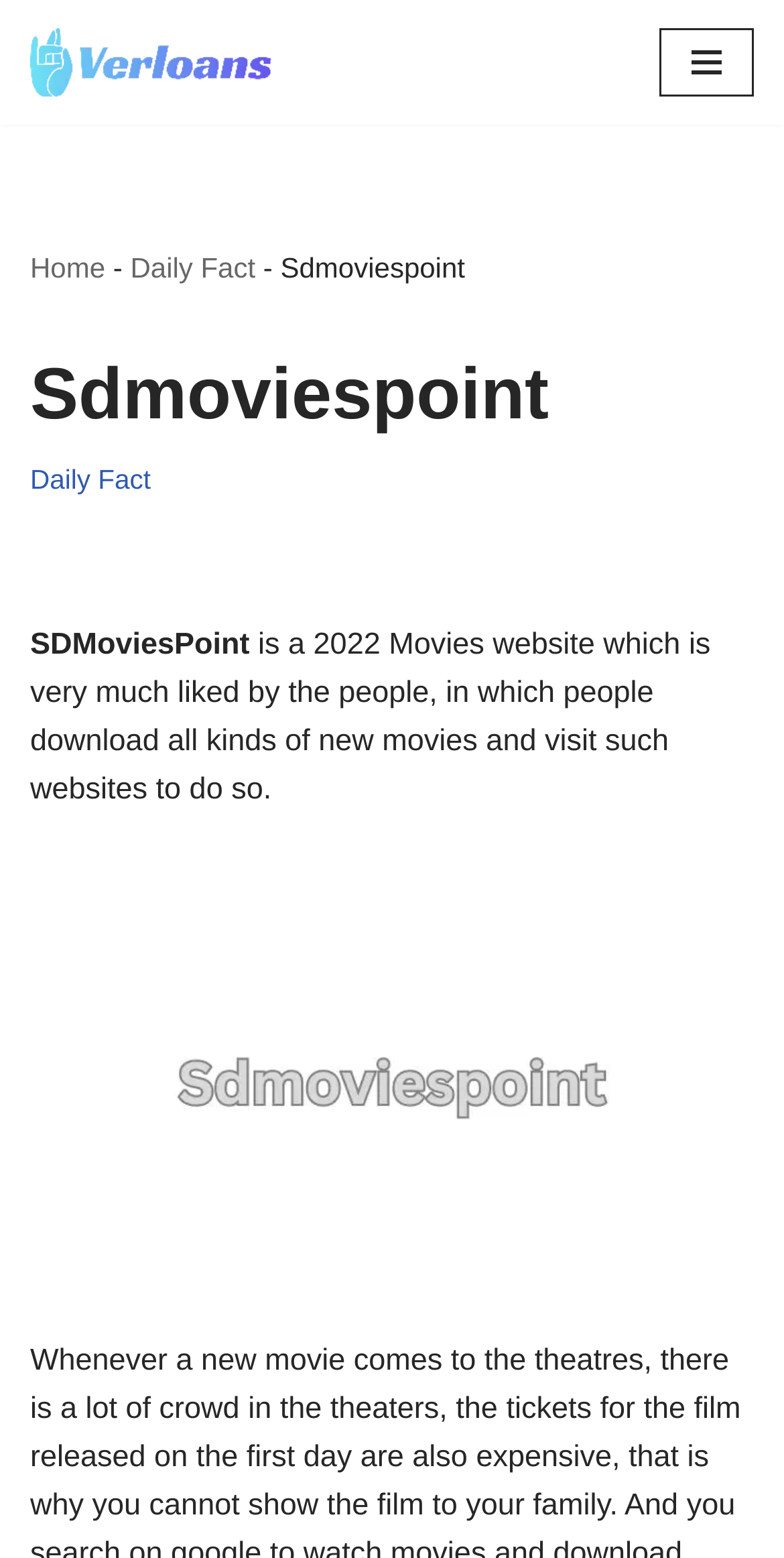Please determine the bounding box coordinates for the UI element described here. Use the format (top-left x, top-left y, bottom-right x, bottom-right y) with values bounded between 0 and 1: Daily Fact

[0.038, 0.3, 0.192, 0.319]